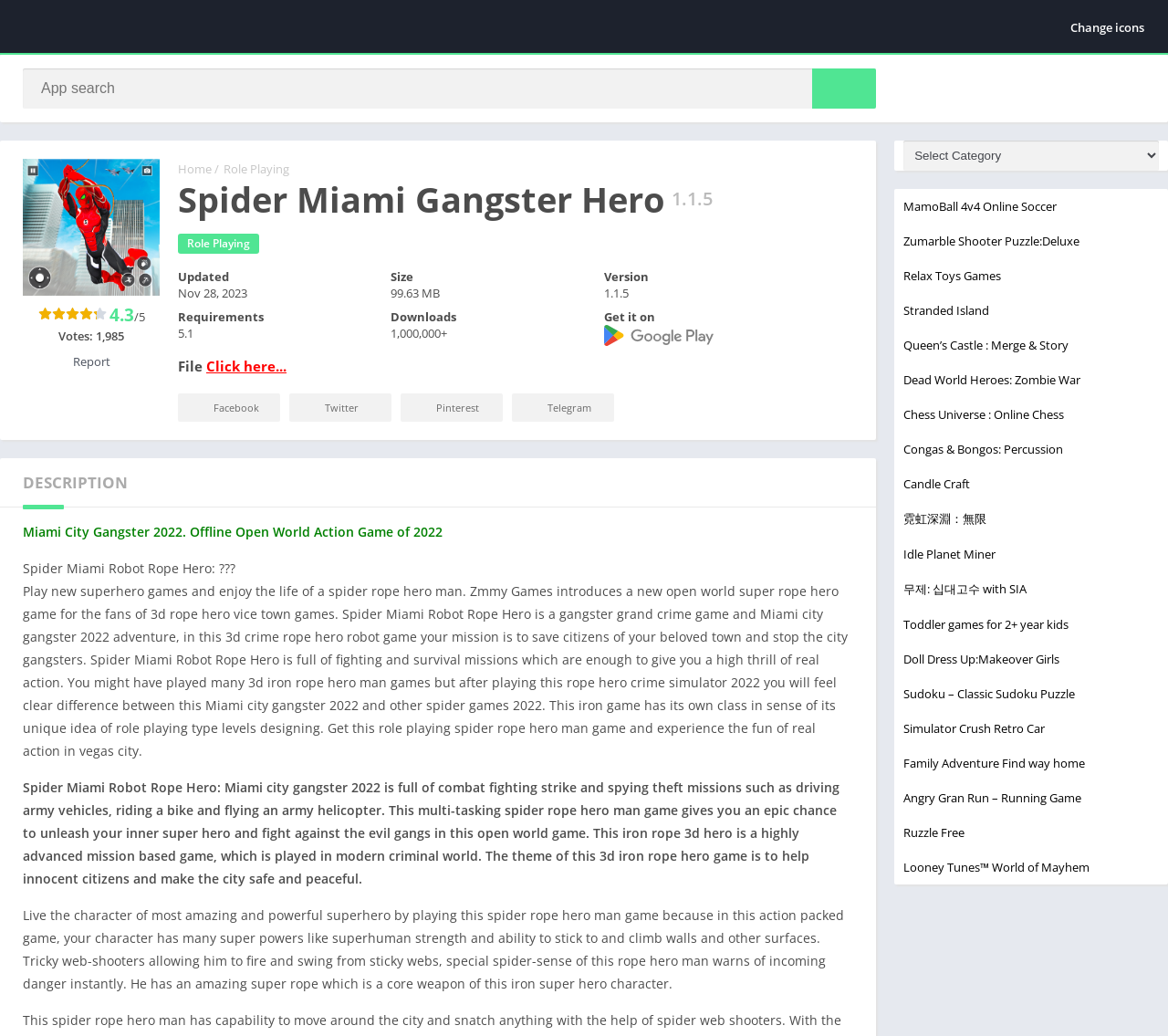Answer the question in a single word or phrase:
What is the name of the game?

Spider Miami Gangster Hero